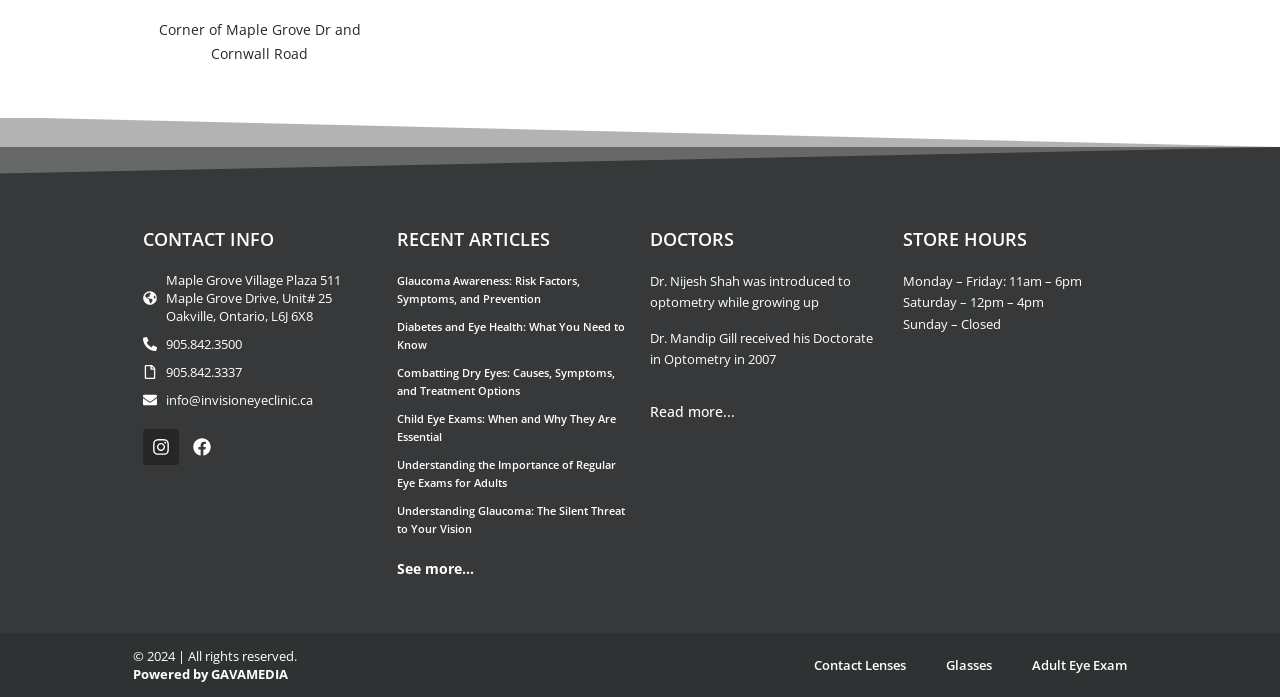Based on the element description, predict the bounding box coordinates (top-left x, top-left y, bottom-right x, bottom-right y) for the UI element in the screenshot: Contact Lenses

[0.62, 0.922, 0.723, 0.986]